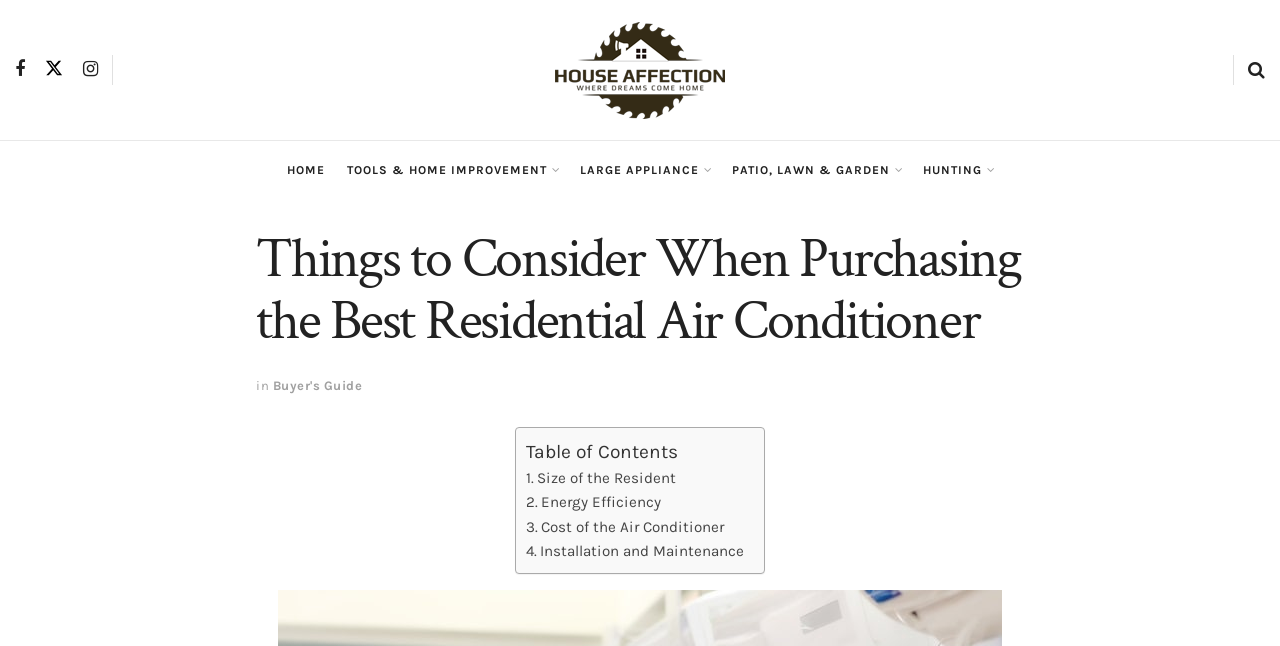Please specify the coordinates of the bounding box for the element that should be clicked to carry out this instruction: "visit blog". The coordinates must be four float numbers between 0 and 1, formatted as [left, top, right, bottom].

None